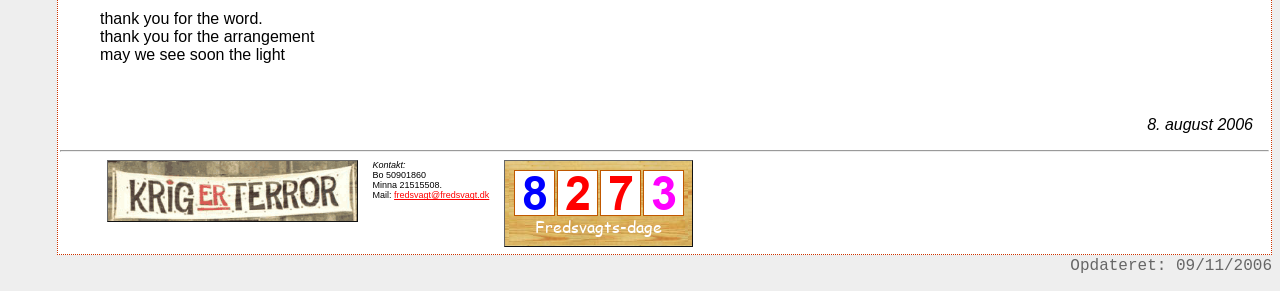Based on the image, please respond to the question with as much detail as possible:
What is the name mentioned as a contact person?

I found the name 'Bo' mentioned as a contact person, located within the bounding box coordinates [0.291, 0.586, 0.333, 0.62]. It is mentioned below the 'Kontakt:' text.